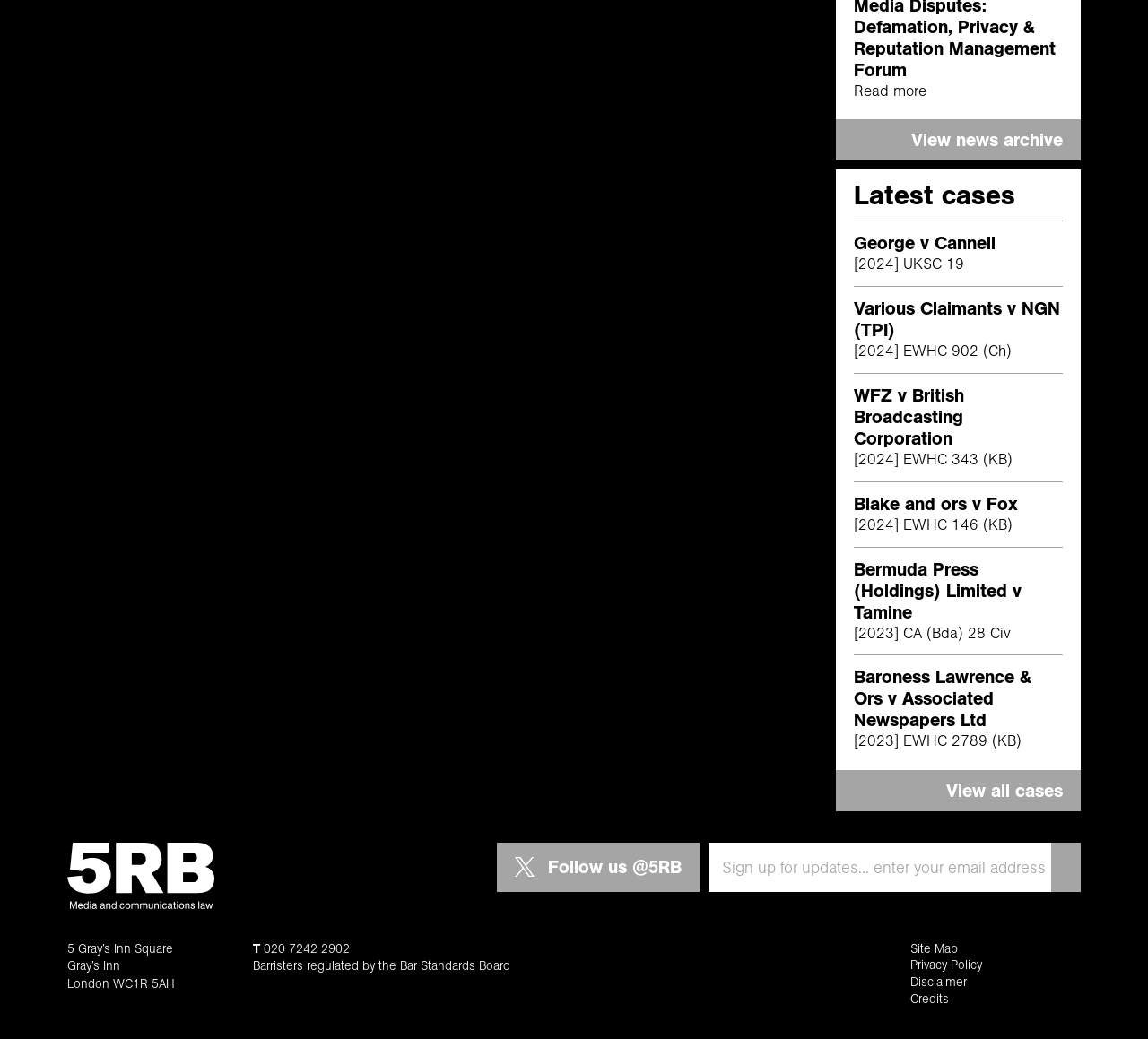What is the address of the law firm?
Please provide a comprehensive and detailed answer to the question.

The address of the law firm can be found at the bottom of the webpage, where the contact information is provided. The full address is '5 Gray’s Inn Square Gray’s Inn London WC1R 5AH'.